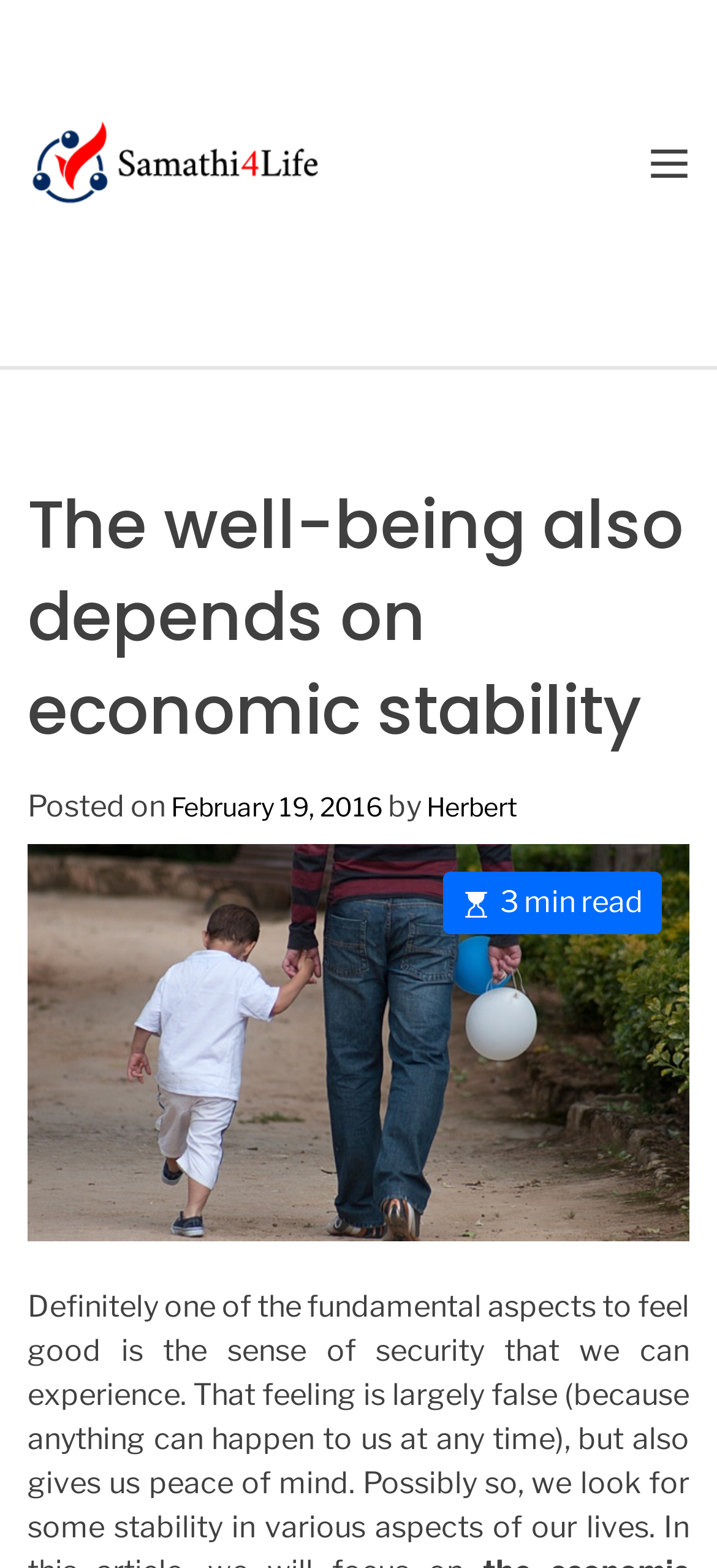Answer the question using only a single word or phrase: 
What is the name of the author of this article?

Herbert